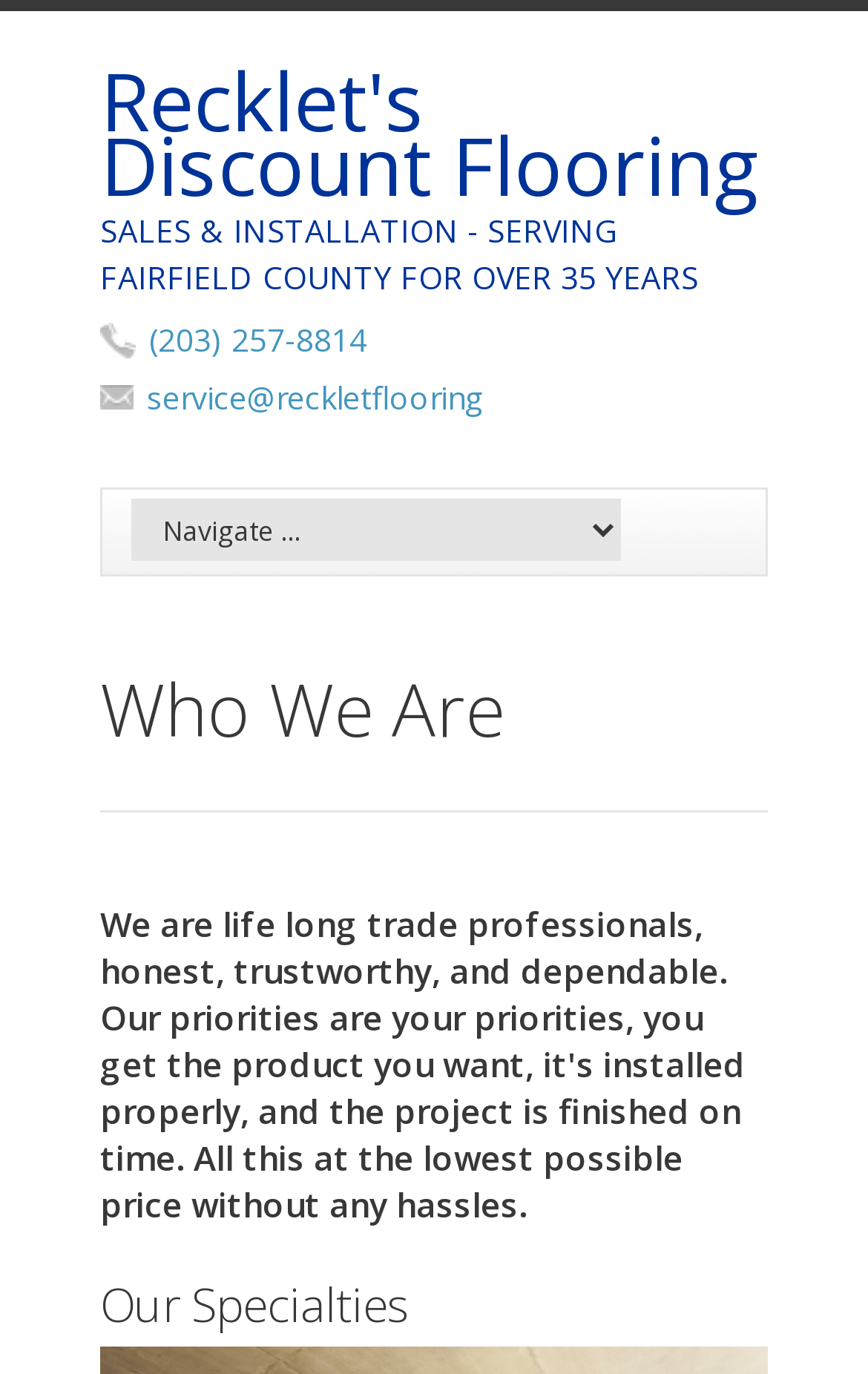Analyze the image and provide a detailed answer to the question: What is the email address of the company?

I found the email address by looking at the link element with the text 'service@reckletflooring' which is likely to be the contact email of the company.